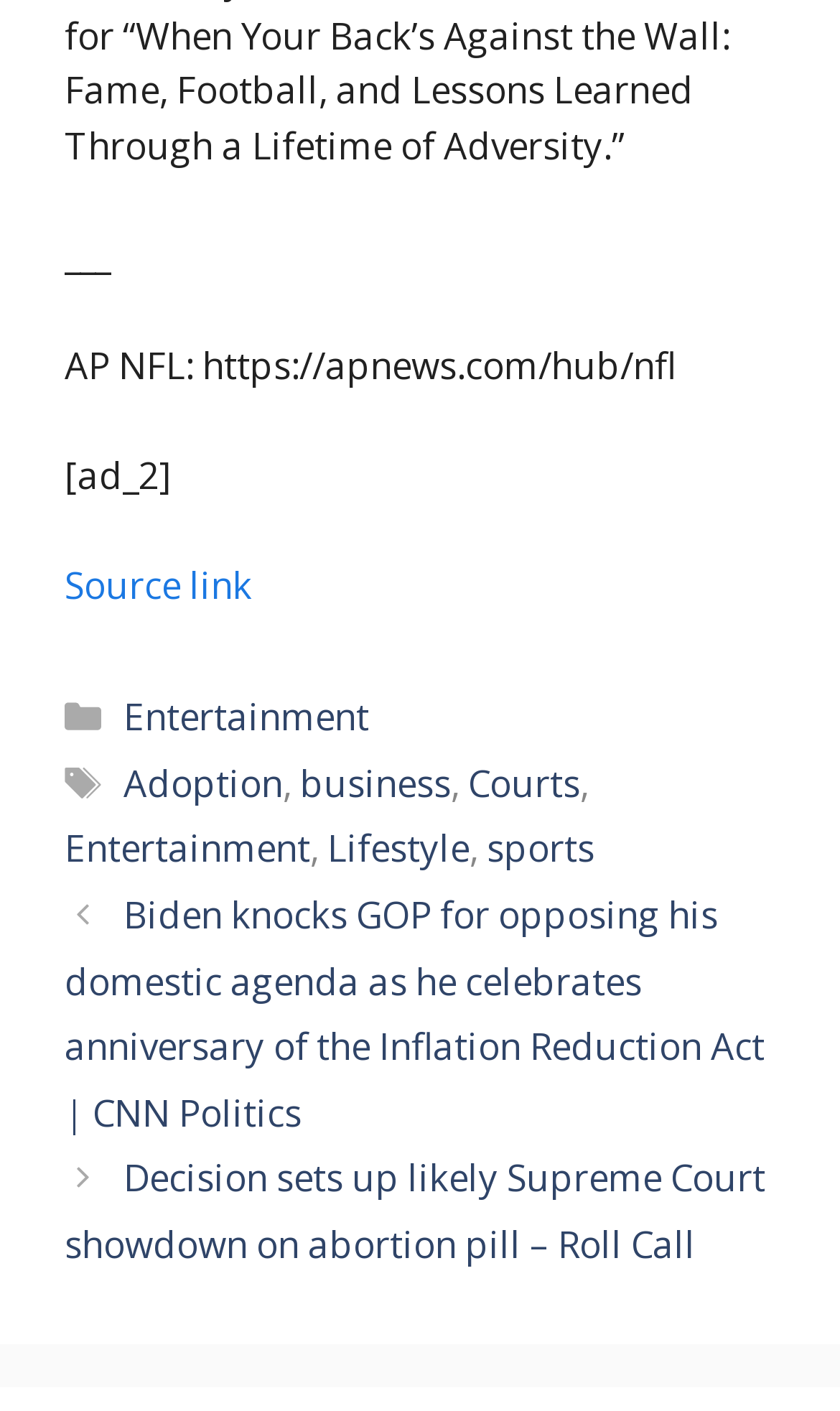Locate the bounding box coordinates of the clickable area needed to fulfill the instruction: "Read the post 'Biden knocks GOP for opposing his domestic agenda as he celebrates anniversary of the Inflation Reduction Act | CNN Politics'".

[0.077, 0.63, 0.91, 0.806]